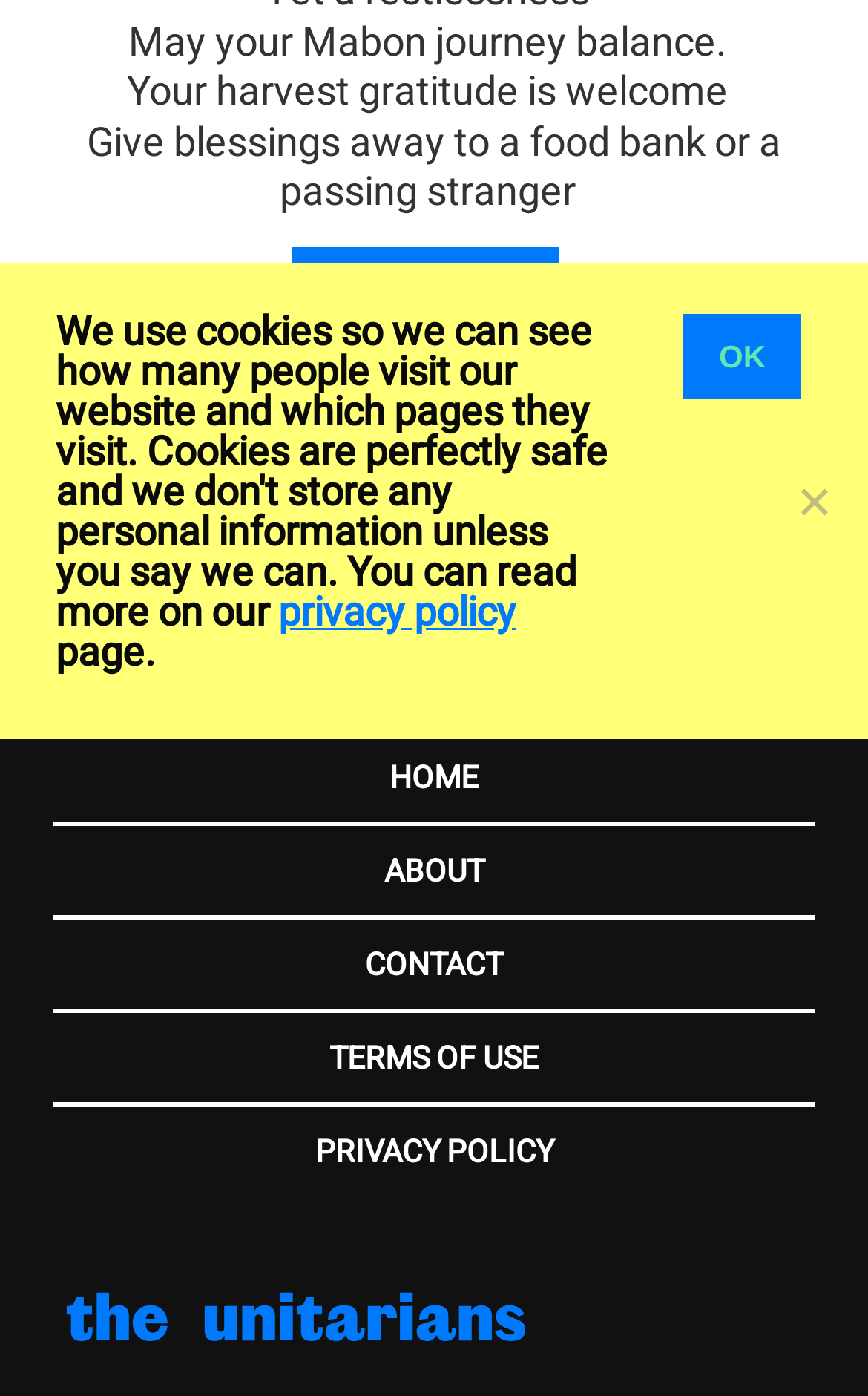Please provide the bounding box coordinates in the format (top-left x, top-left y, bottom-right x, bottom-right y). Remember, all values are floating point numbers between 0 and 1. What is the bounding box coordinate of the region described as: About

[0.422, 0.592, 0.578, 0.656]